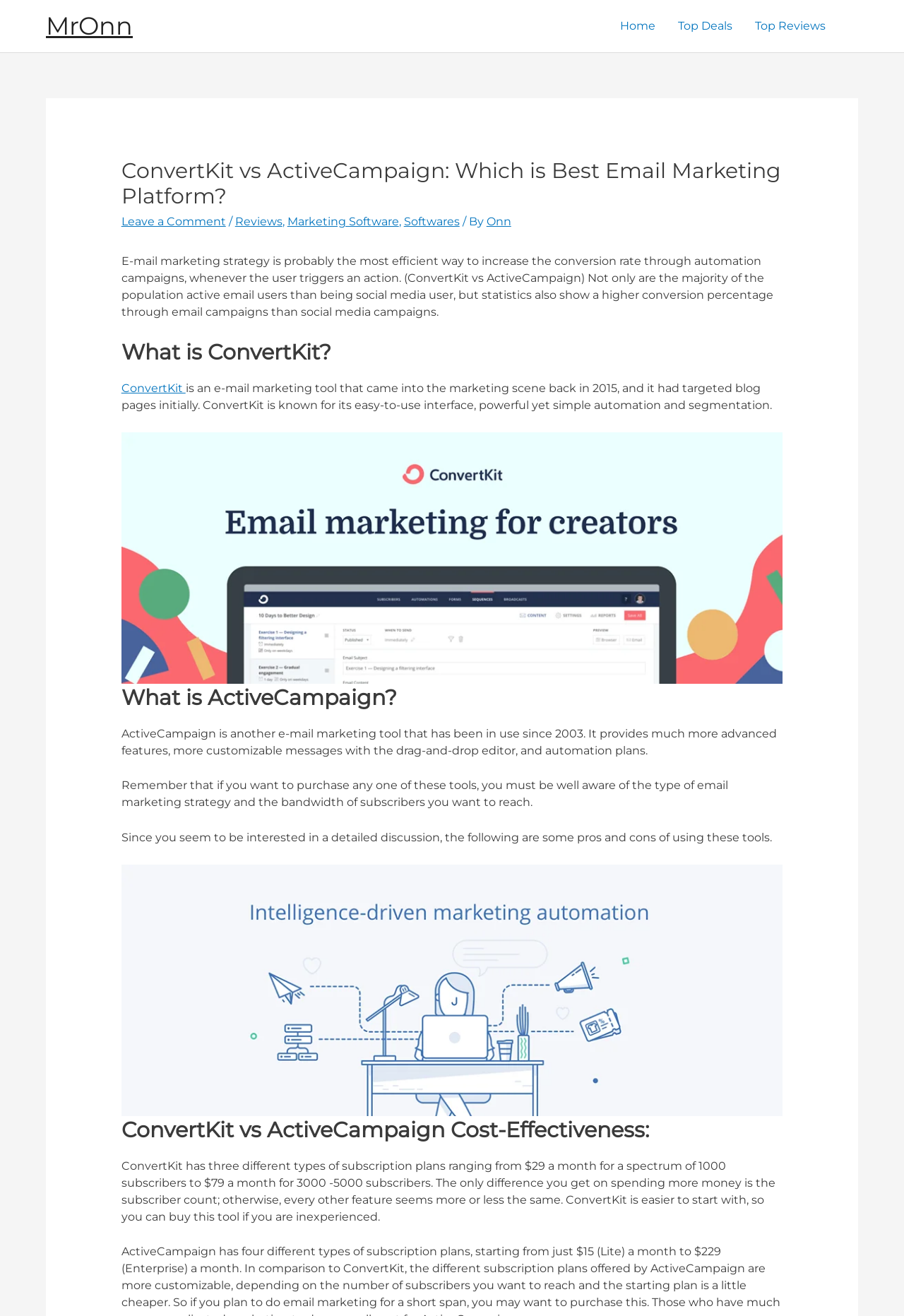Please determine the bounding box coordinates for the element that should be clicked to follow these instructions: "Click on the 'Reviews' link".

[0.26, 0.163, 0.312, 0.174]